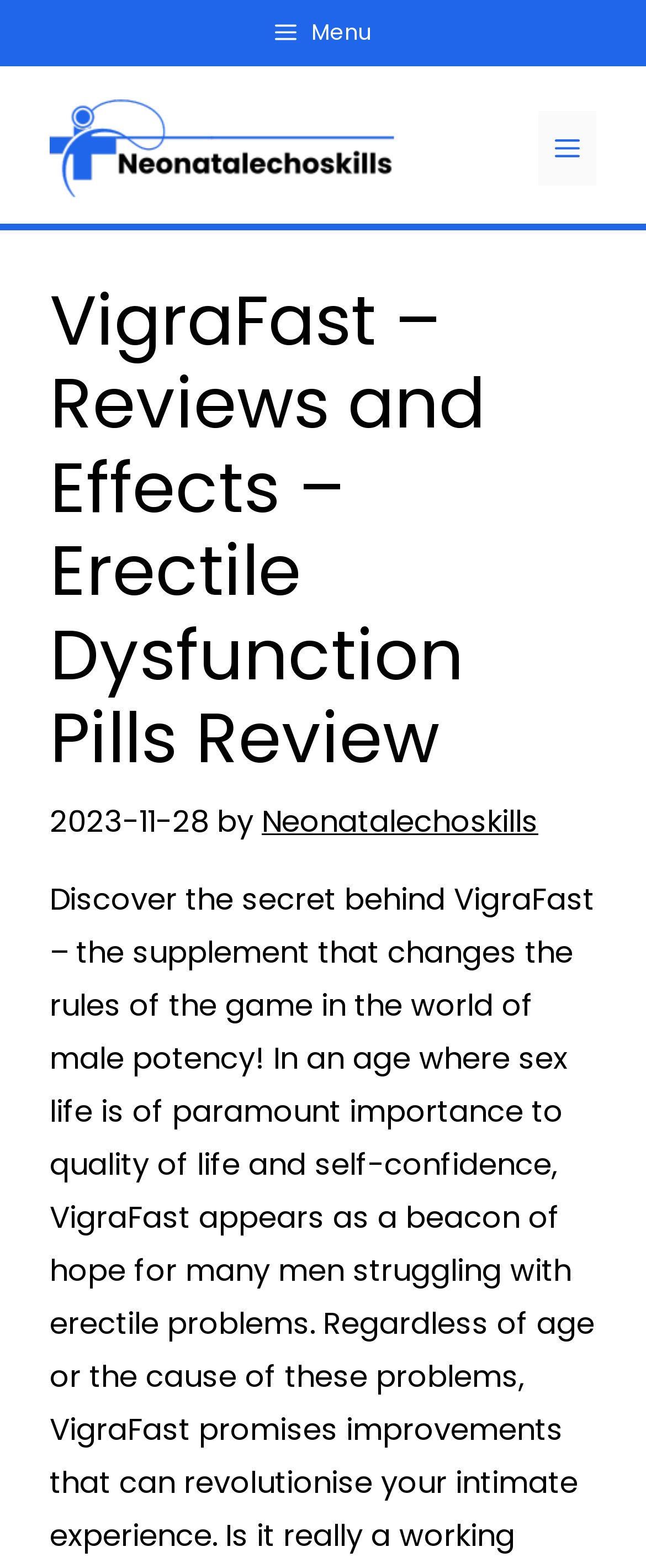Please provide a detailed answer to the question below based on the screenshot: 
What is the function of the button in the top-left corner?

The button in the top-left corner is labeled as 'Menu', indicating that it is used to access the website's menu or navigation.